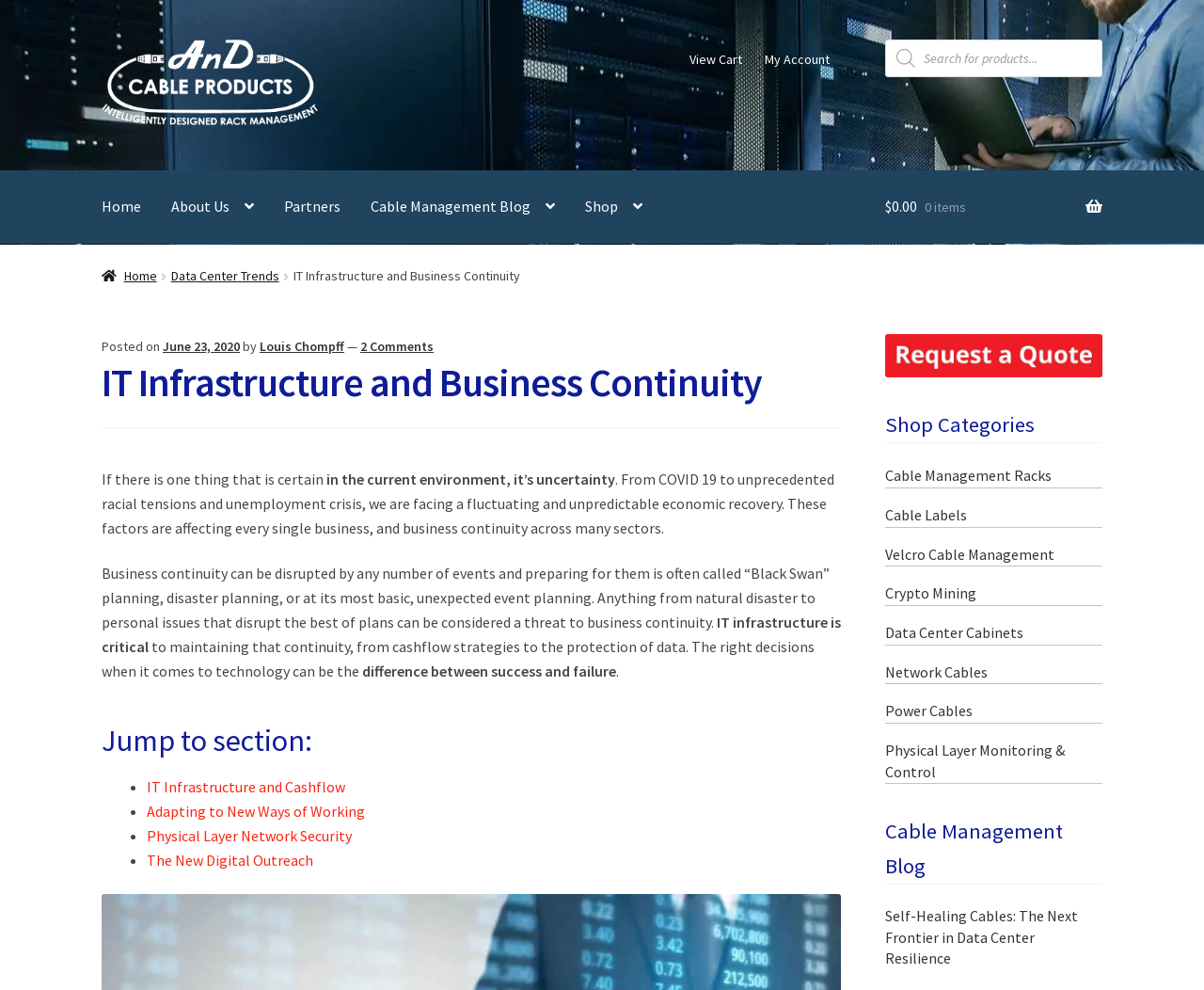Find the bounding box coordinates for the area you need to click to carry out the instruction: "Request a quote". The coordinates should be four float numbers between 0 and 1, indicated as [left, top, right, bottom].

[0.735, 0.337, 0.916, 0.381]